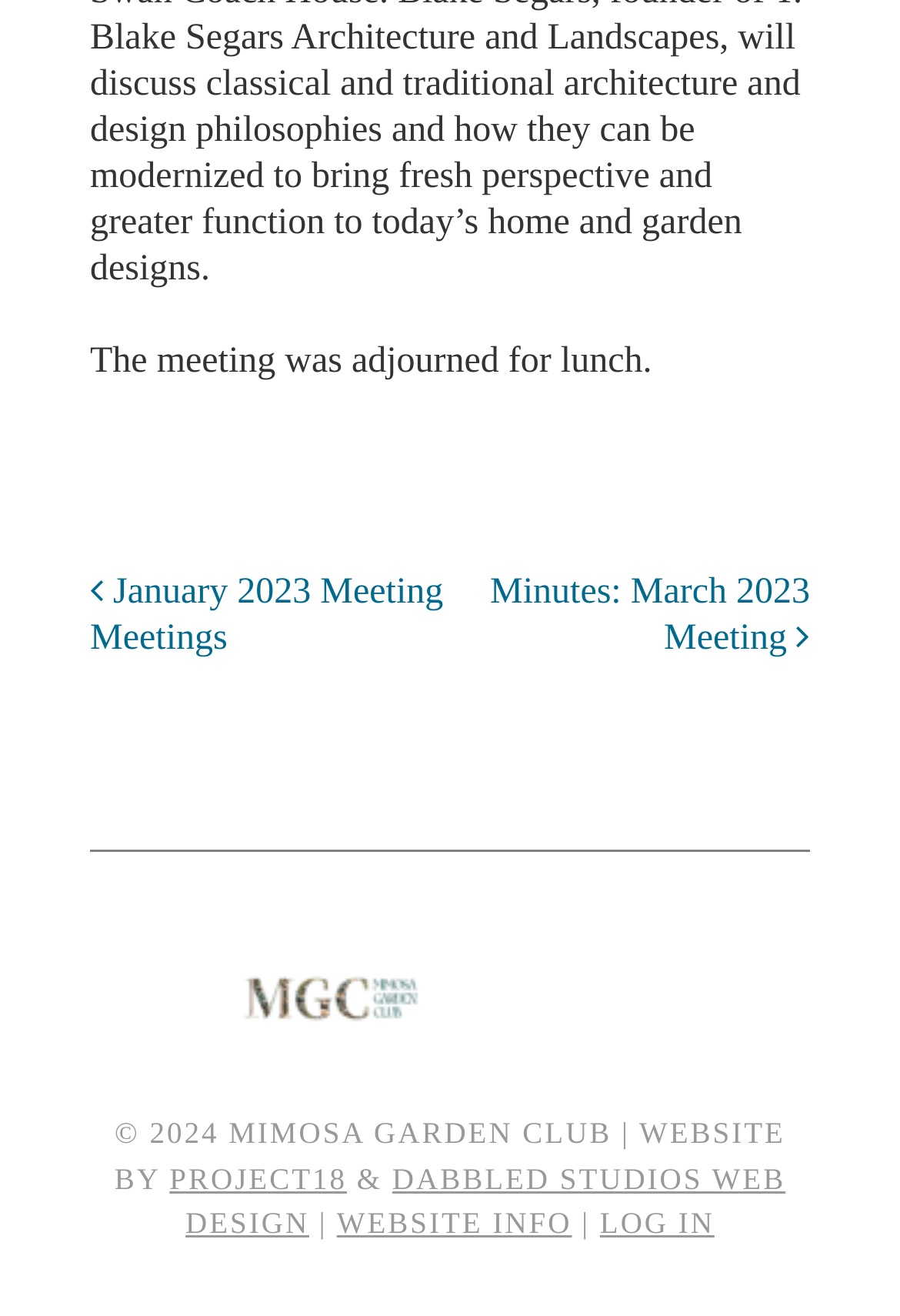Give a one-word or phrase response to the following question: What is the navigation section title?

Post navigation